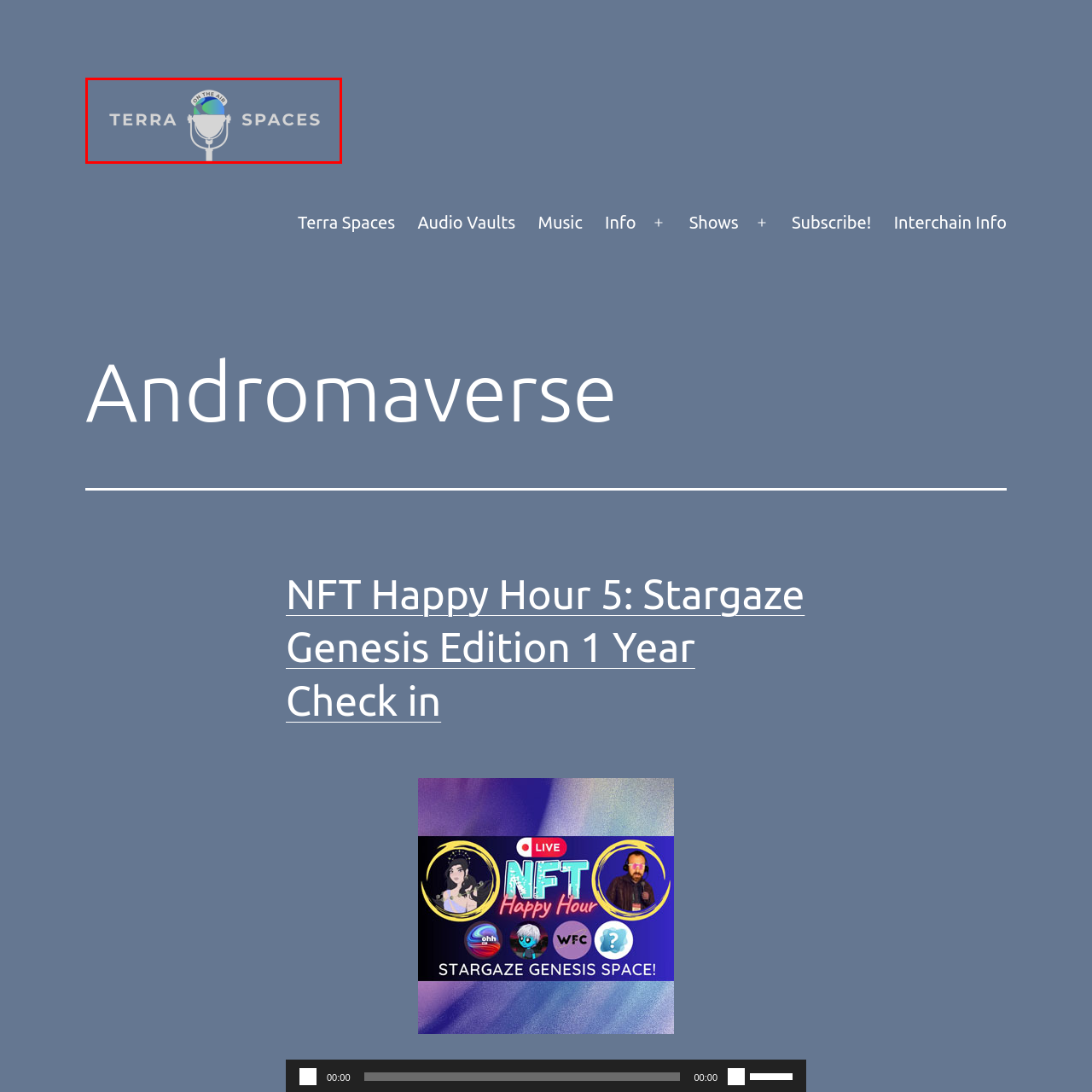Carefully analyze the image within the red boundary and describe it extensively.

The image features the logo of "TerraSpaces," which is prominently displayed in a sleek and modern design. At the center, a stylized microphone signifies a focus on audio content, with the words "ON THE AIR" inscribed above a vibrant globe, symbolizing global outreach and connectivity. The text "TERRA" and "SPACES" flanks the microphone, enhancing brand recognition with a clean, contemporary font. The color scheme includes soft shades of blue and white, creating a calming and professional aesthetic. This logo effectively embodies themes of communication and community within the digital landscape.